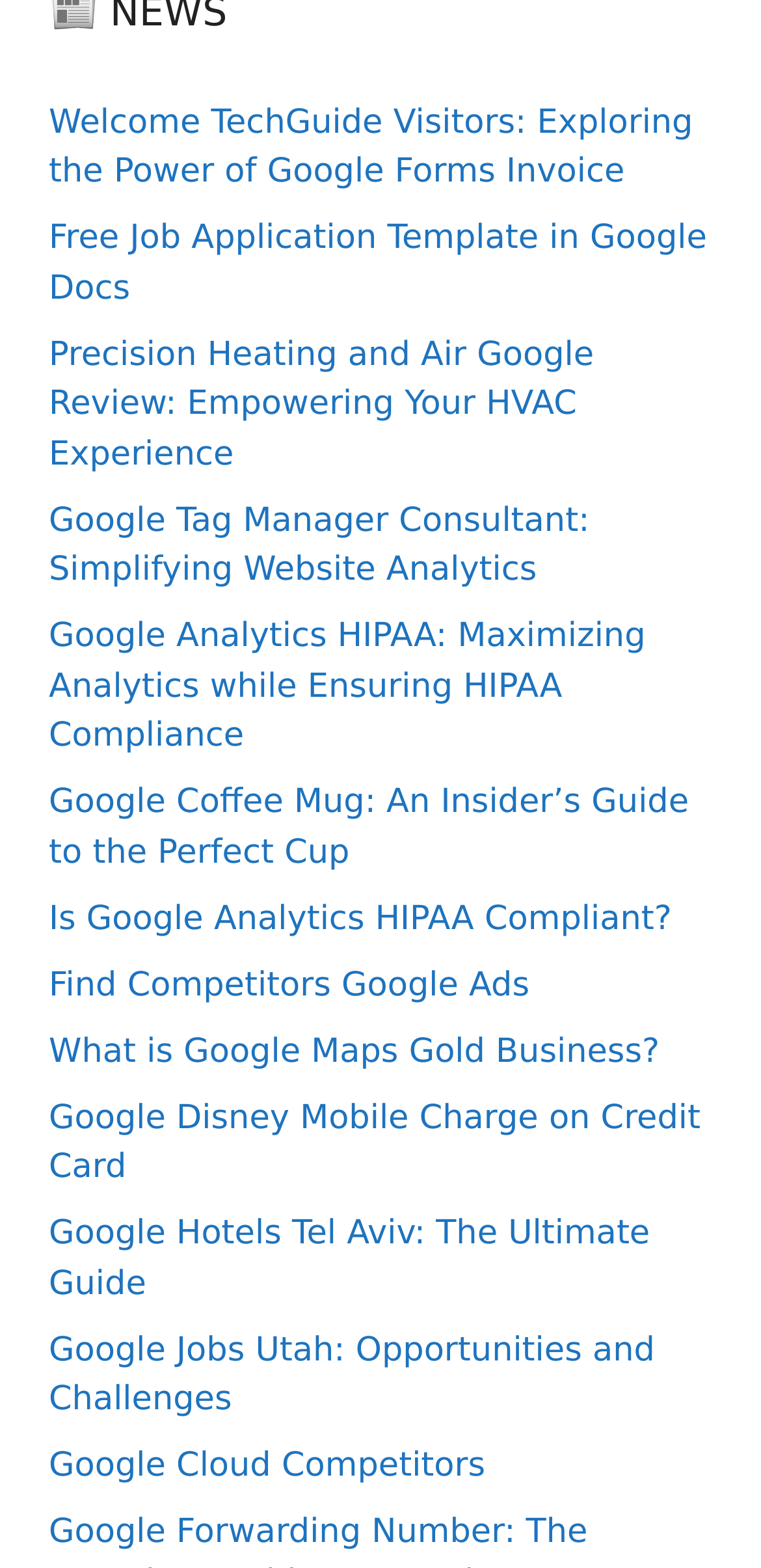Based on the description "Is Google Analytics HIPAA Compliant?", find the bounding box of the specified UI element.

[0.064, 0.573, 0.883, 0.598]